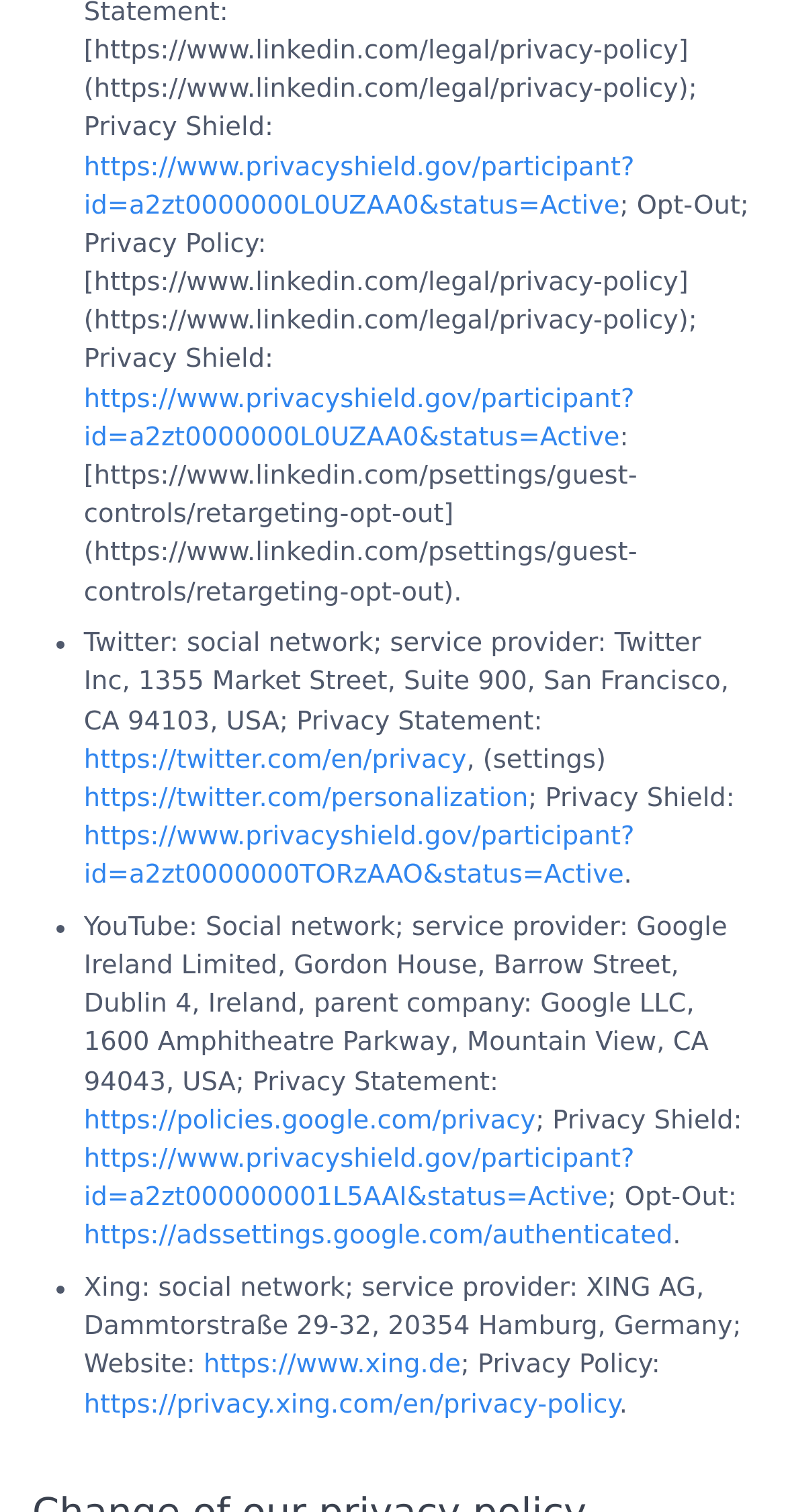Provide the bounding box coordinates for the UI element that is described by this text: "https://www.xing.de". The coordinates should be in the form of four float numbers between 0 and 1: [left, top, right, bottom].

[0.259, 0.893, 0.586, 0.913]